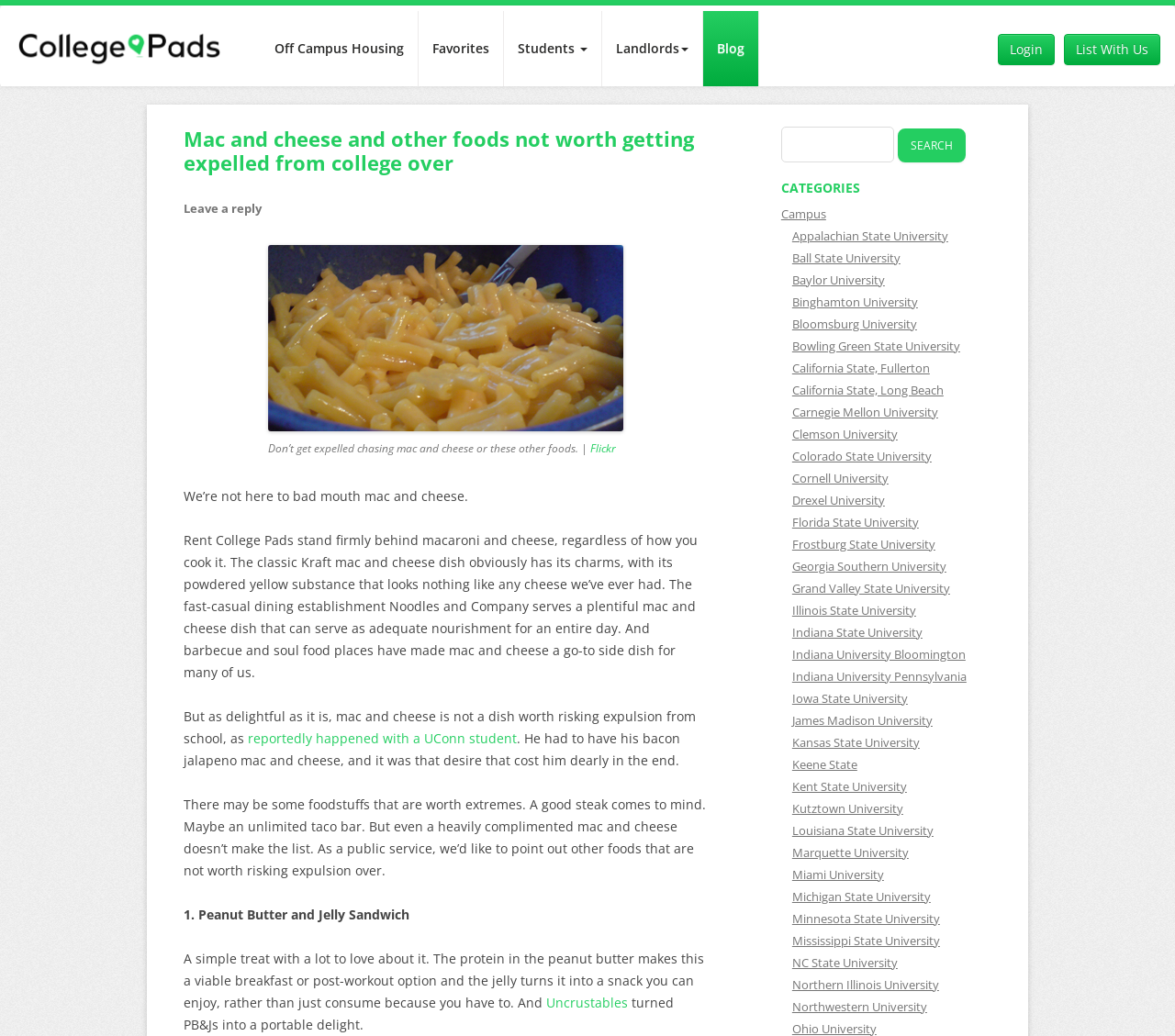Kindly provide the bounding box coordinates of the section you need to click on to fulfill the given instruction: "Click on List With Us".

[0.905, 0.033, 0.988, 0.063]